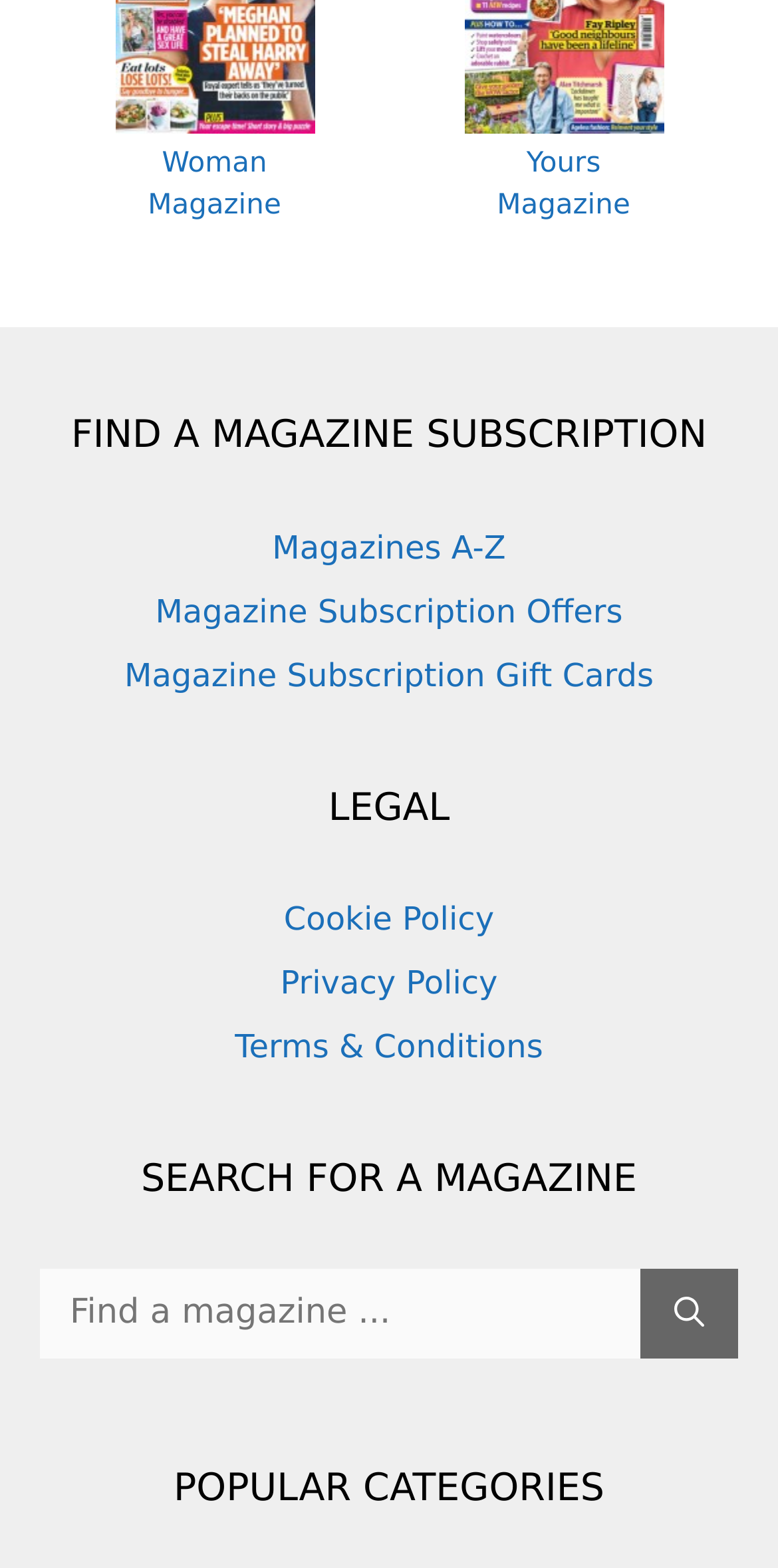Please locate the bounding box coordinates for the element that should be clicked to achieve the following instruction: "Search for a magazine". Ensure the coordinates are given as four float numbers between 0 and 1, i.e., [left, top, right, bottom].

[0.051, 0.809, 0.823, 0.866]